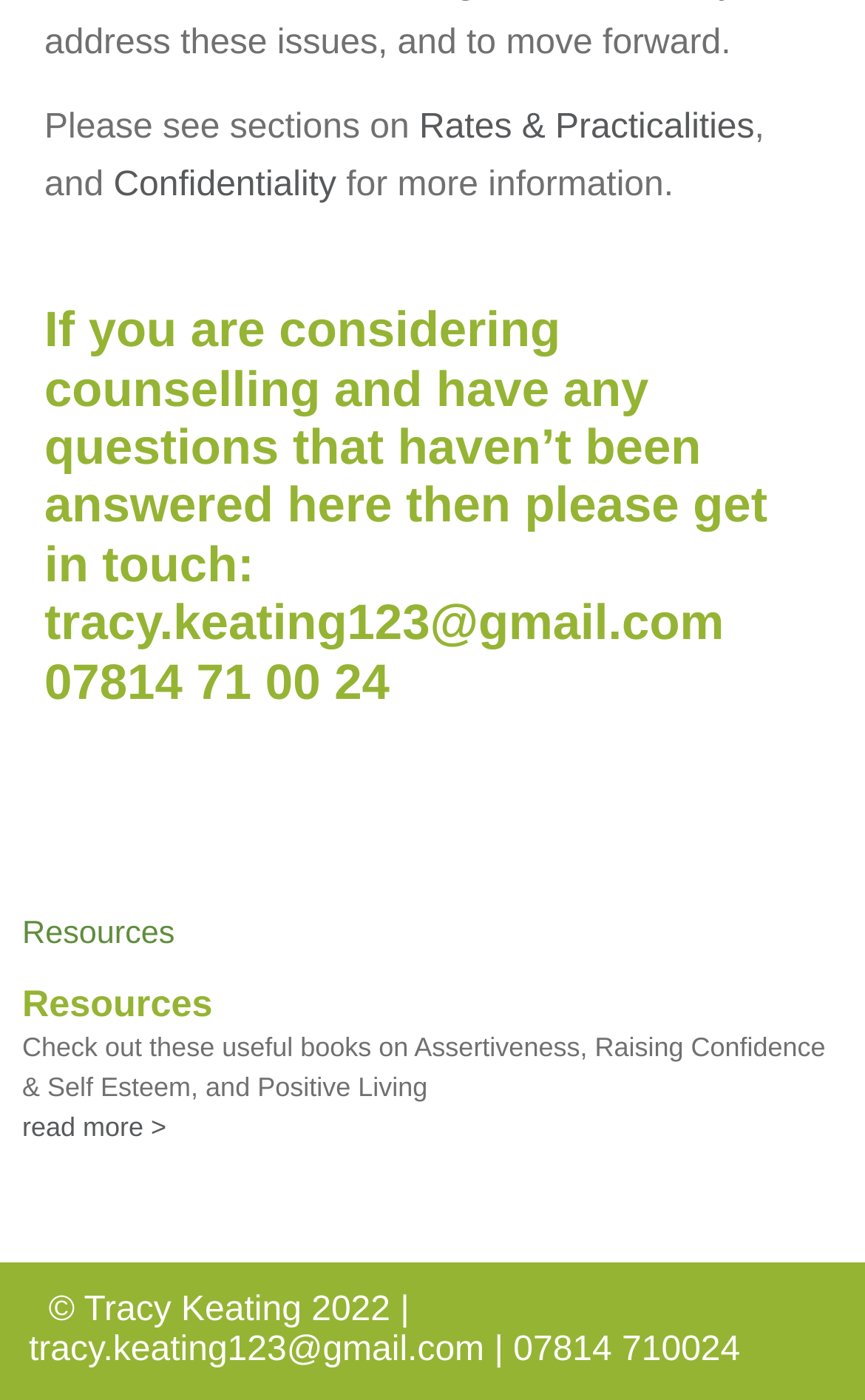Using the format (top-left x, top-left y, bottom-right x, bottom-right y), provide the bounding box coordinates for the described UI element. All values should be floating point numbers between 0 and 1: read more >

[0.026, 0.794, 0.192, 0.817]